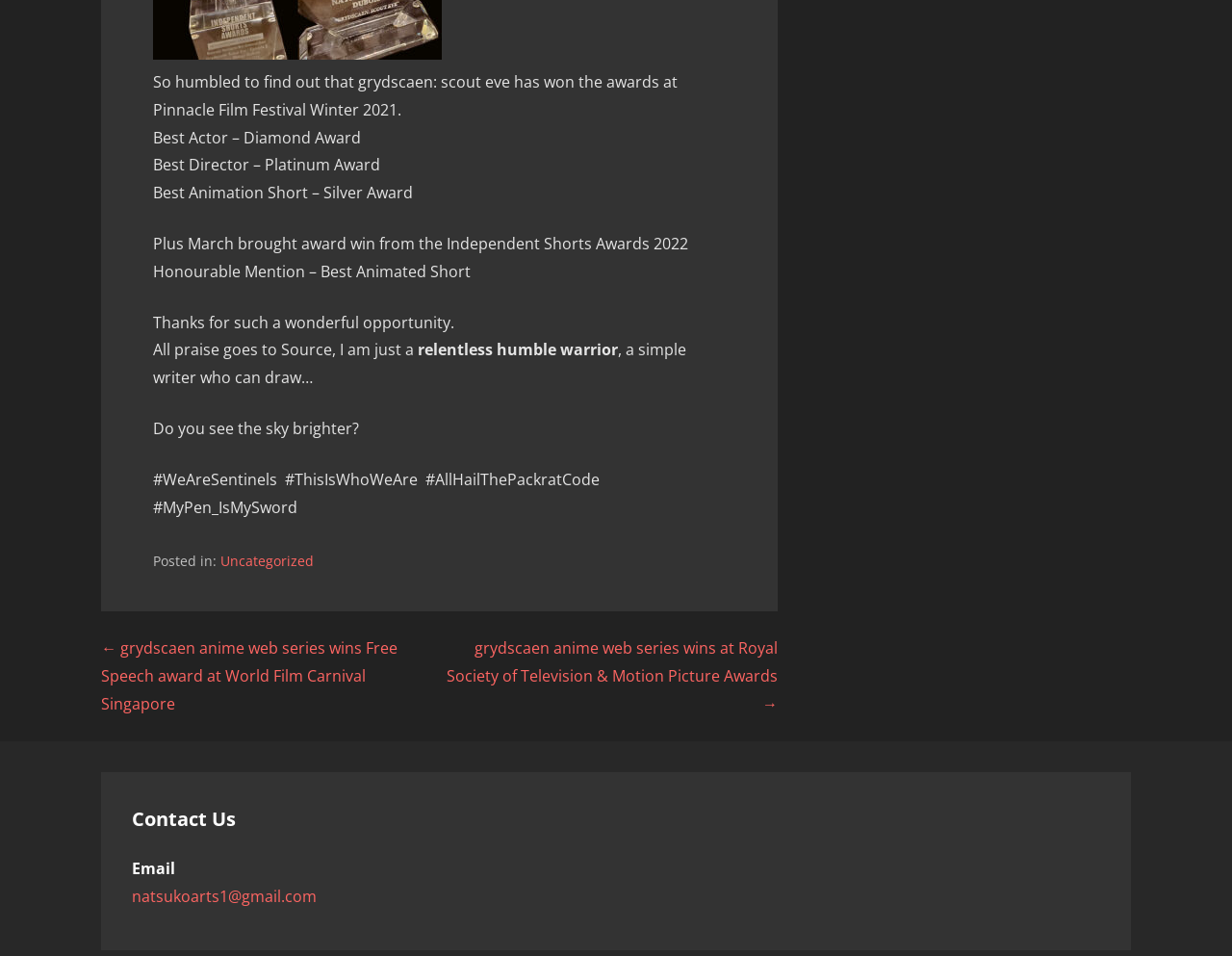What is the author's email address?
Provide a comprehensive and detailed answer to the question.

The Contact Us section at the bottom of the webpage provides the author's email address, which is natsukoarts1@gmail.com.